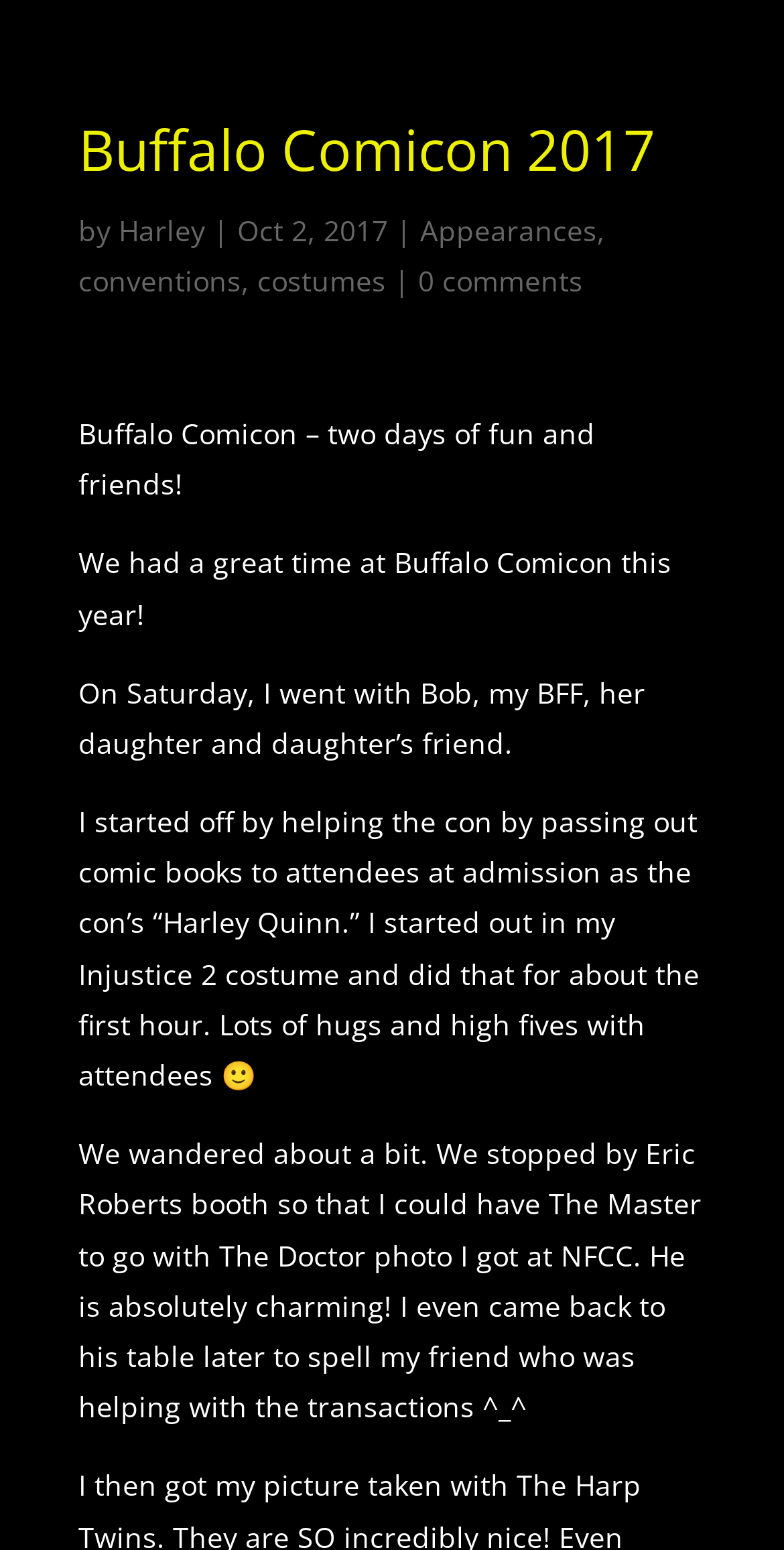Given the webpage screenshot and the description, determine the bounding box coordinates (top-left x, top-left y, bottom-right x, bottom-right y) that define the location of the UI element matching this description: conventions

[0.1, 0.168, 0.308, 0.193]